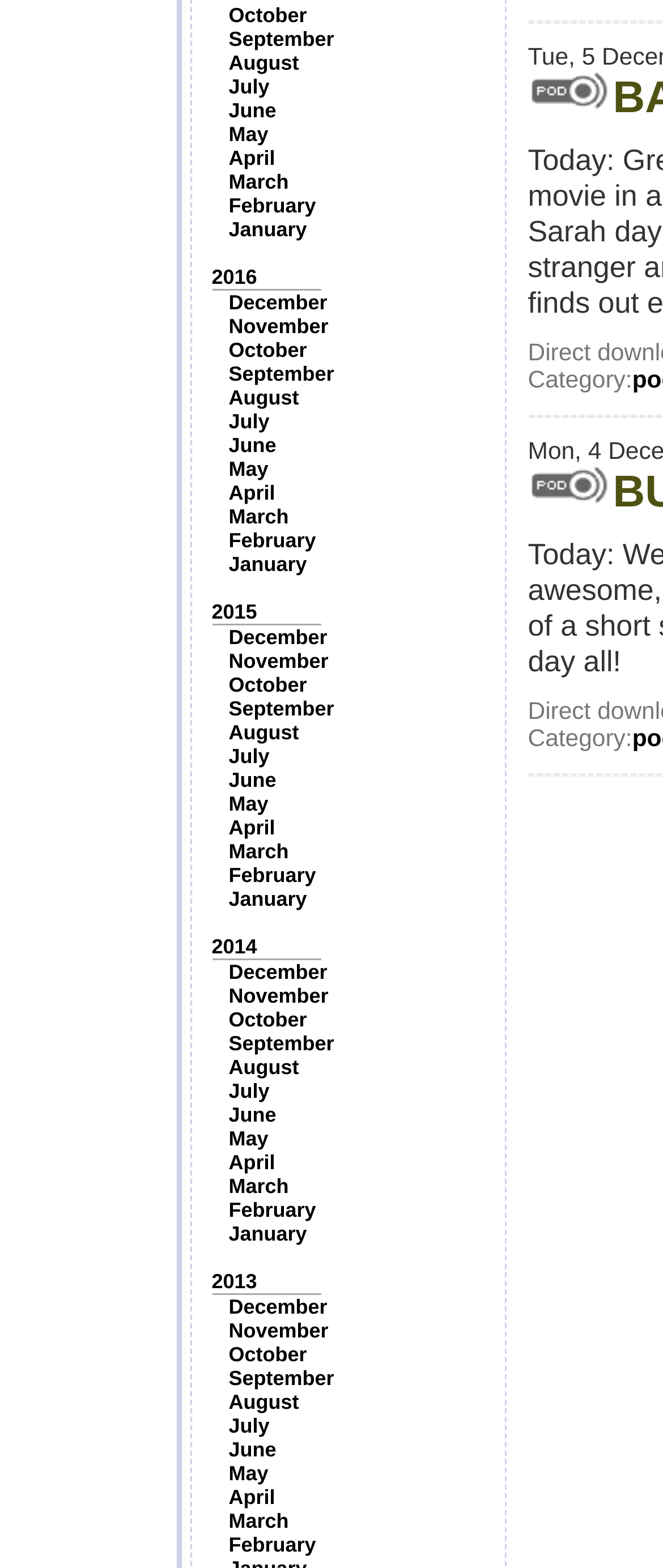Please determine the bounding box coordinates of the element's region to click in order to carry out the following instruction: "Click on Category". The coordinates should be four float numbers between 0 and 1, i.e., [left, top, right, bottom].

[0.796, 0.234, 0.954, 0.251]